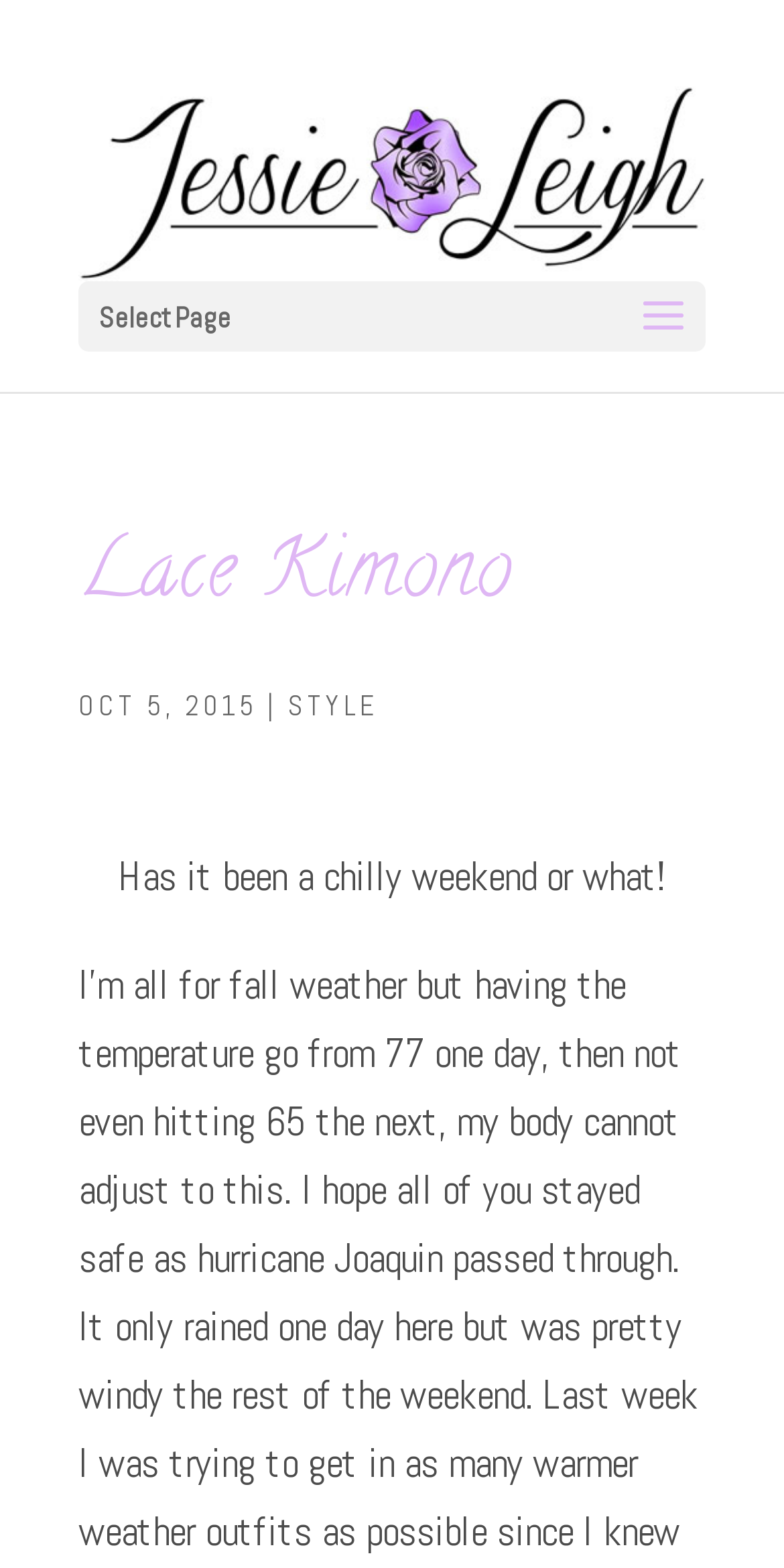Please predict the bounding box coordinates (top-left x, top-left y, bottom-right x, bottom-right y) for the UI element in the screenshot that fits the description: alt="Jessie Leigh"

[0.1, 0.098, 0.9, 0.132]